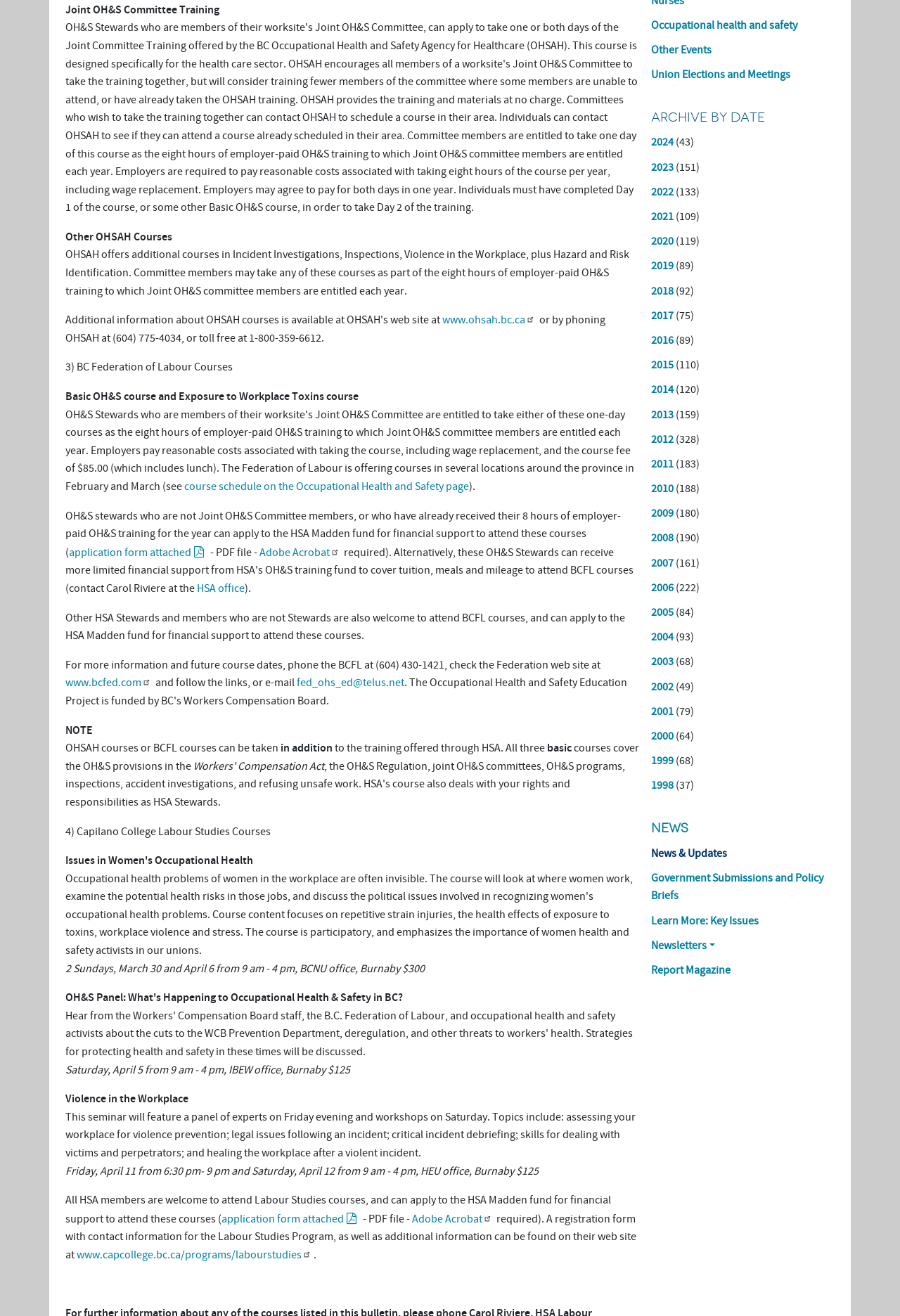Provide the bounding box coordinates of the UI element this sentence describes: "Occupational health and safety".

[0.723, 0.014, 0.886, 0.024]